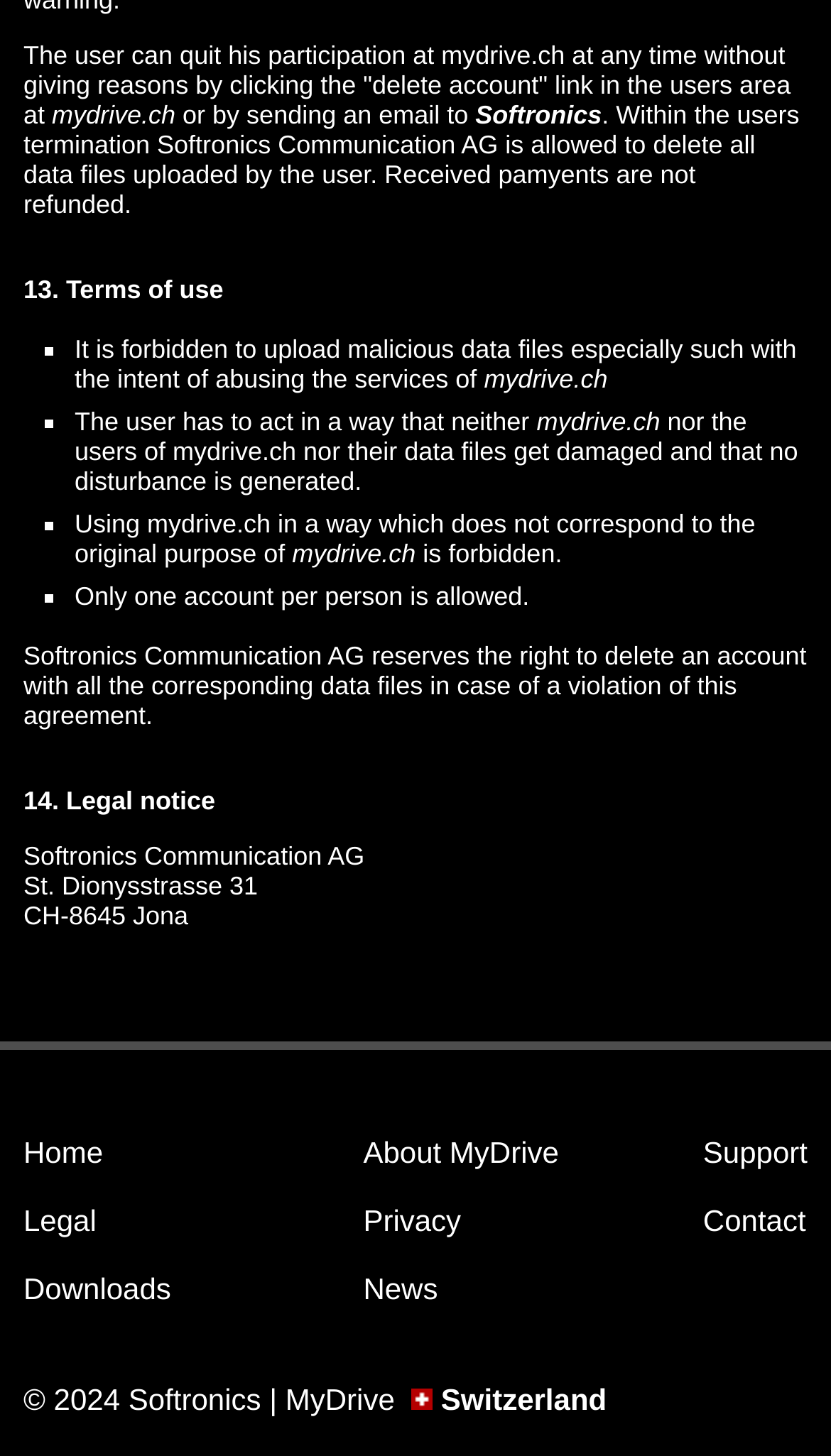Could you specify the bounding box coordinates for the clickable section to complete the following instruction: "check the 'Legal' page"?

[0.028, 0.826, 0.116, 0.85]